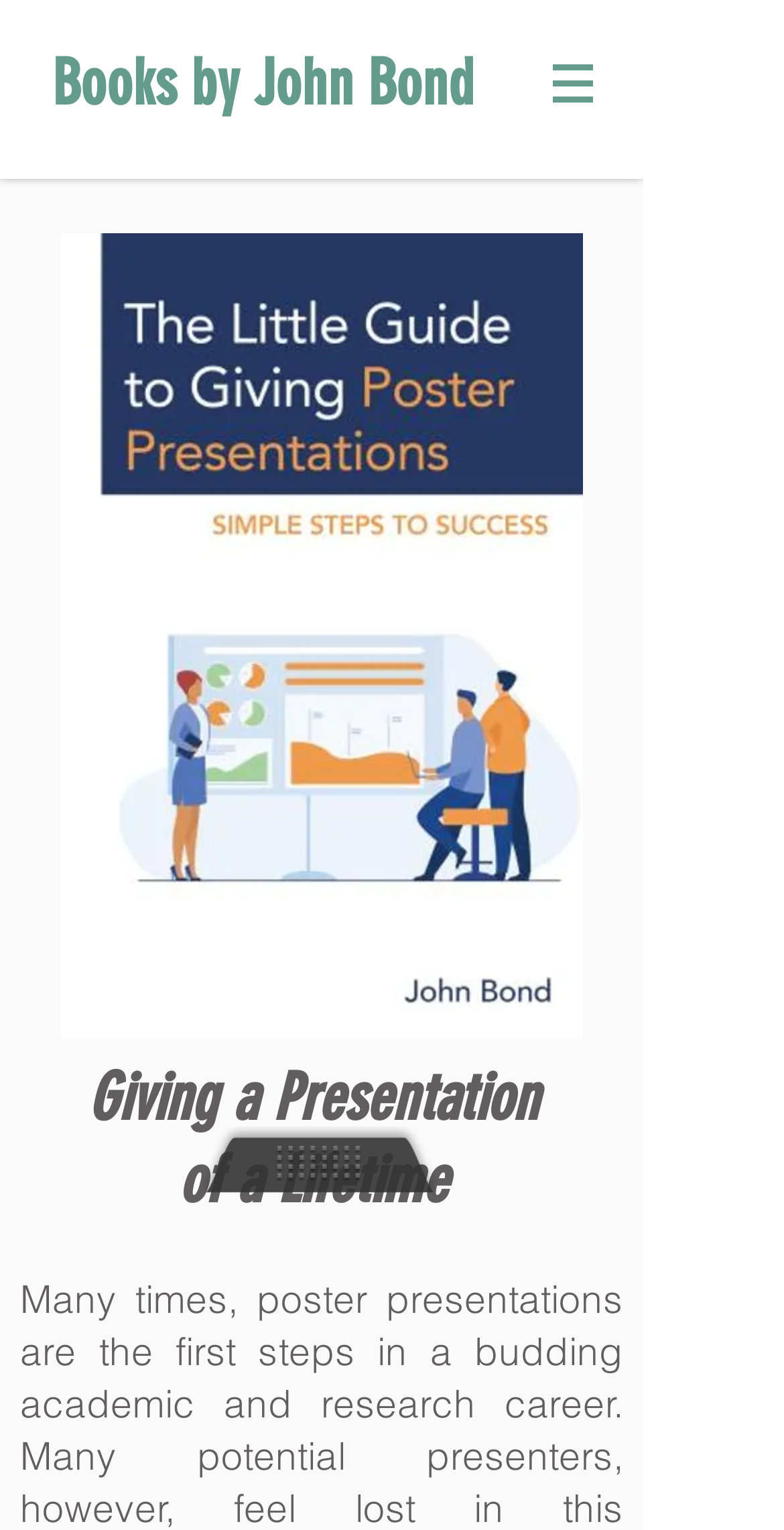Provide a single word or phrase to answer the given question: 
Is there an image on the page?

Yes